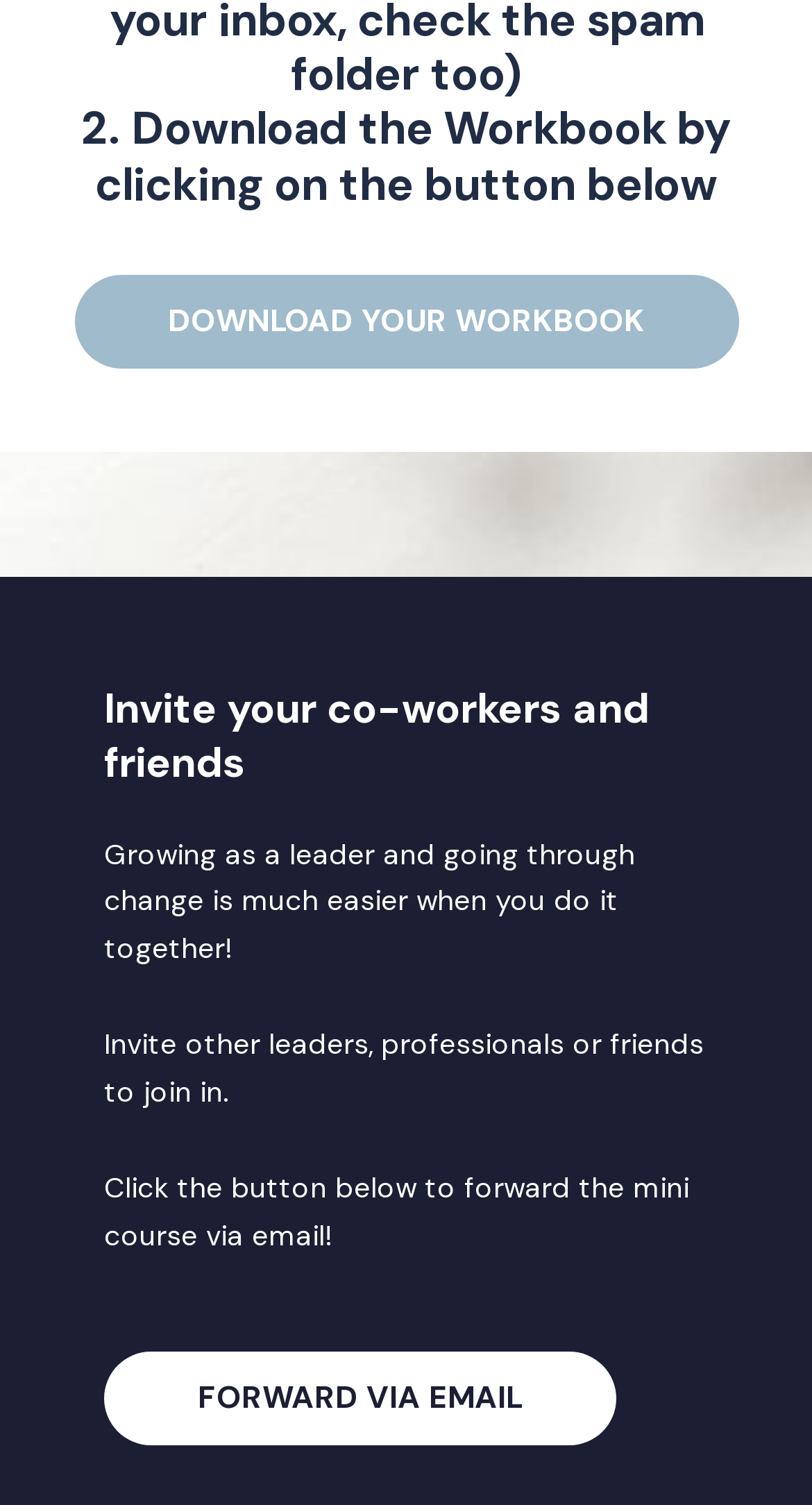Answer this question in one word or a short phrase: What is the relationship between the workbook and the mini course?

Related